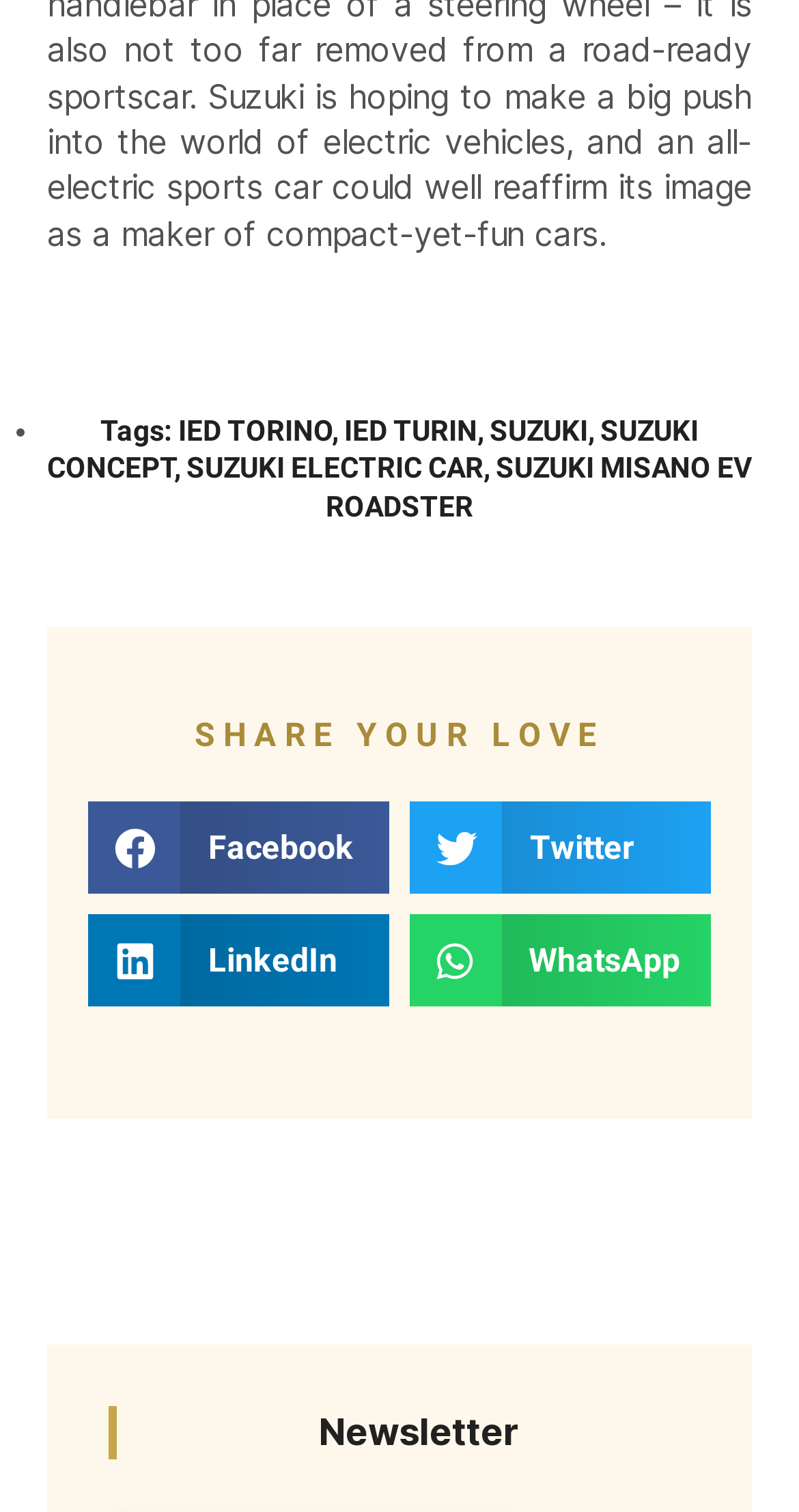Determine the bounding box of the UI component based on this description: "Twitter". The bounding box coordinates should be four float values between 0 and 1, i.e., [left, top, right, bottom].

[0.513, 0.531, 0.89, 0.592]